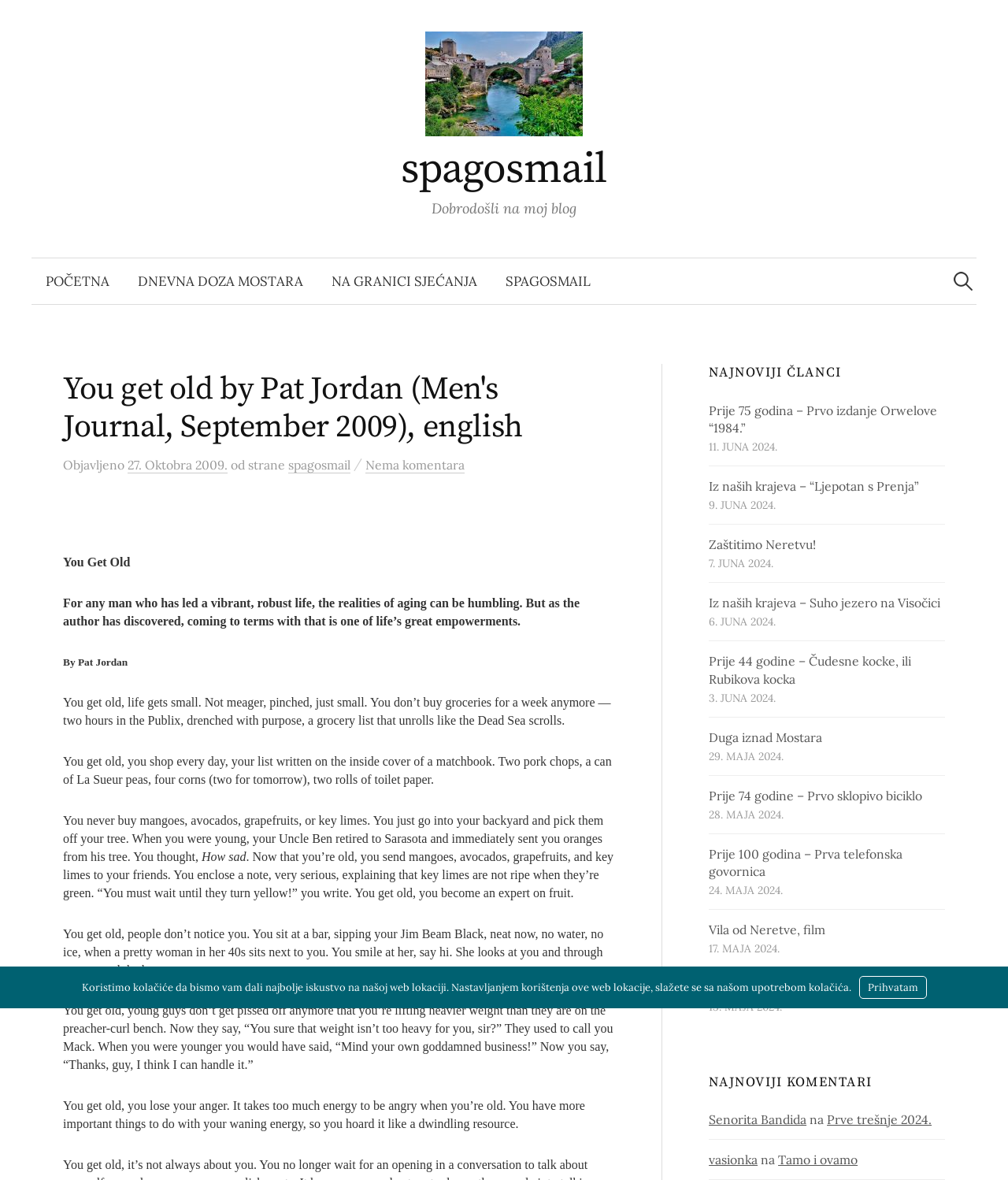Respond with a single word or short phrase to the following question: 
What is the purpose of the search box?

To search the blog